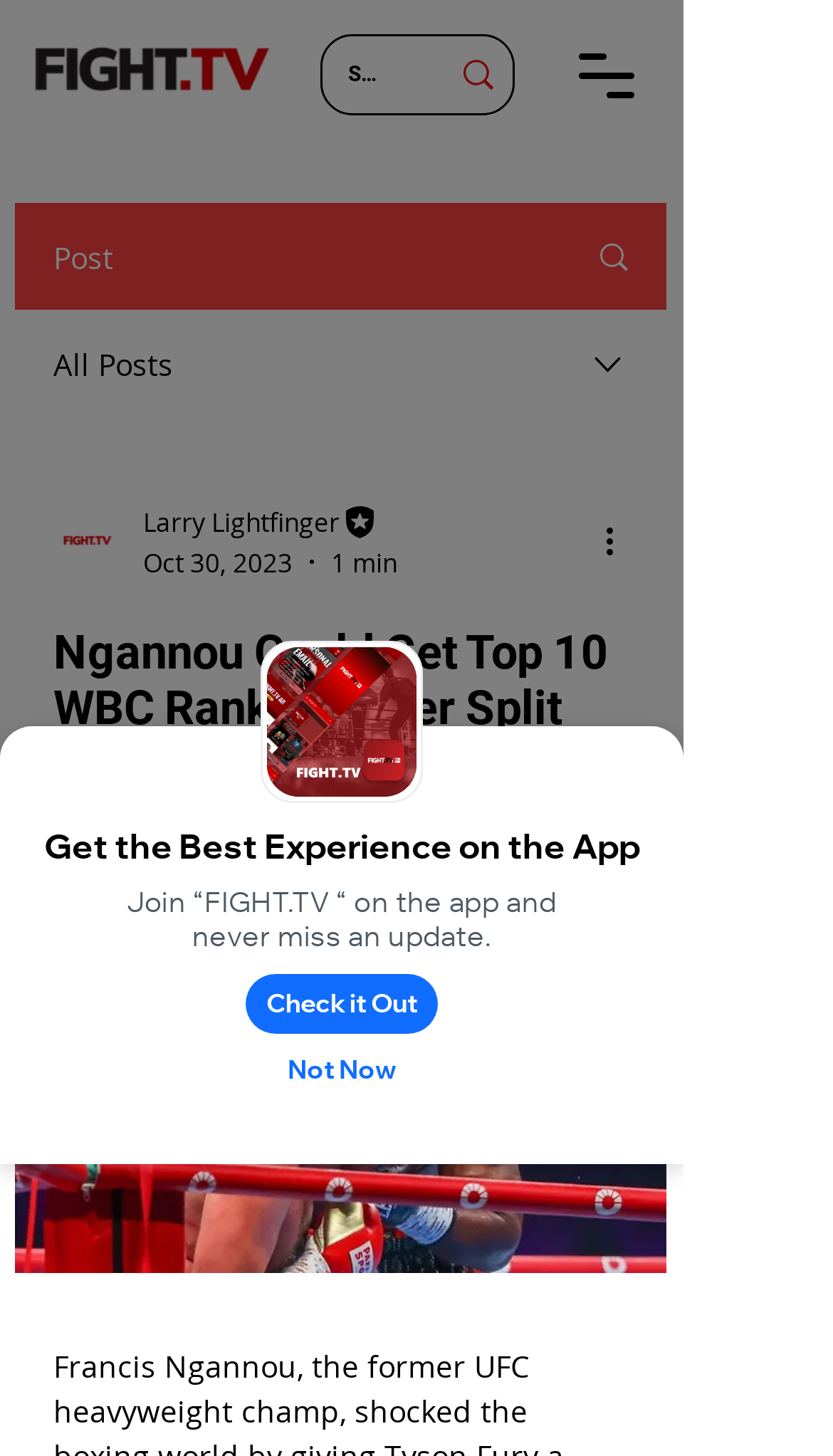Please determine the bounding box of the UI element that matches this description: ㅤㅤCheck it Outㅤㅤ. The coordinates should be given as (top-left x, top-left y, bottom-right x, bottom-right y), with all values between 0 and 1.

[0.295, 0.669, 0.525, 0.71]